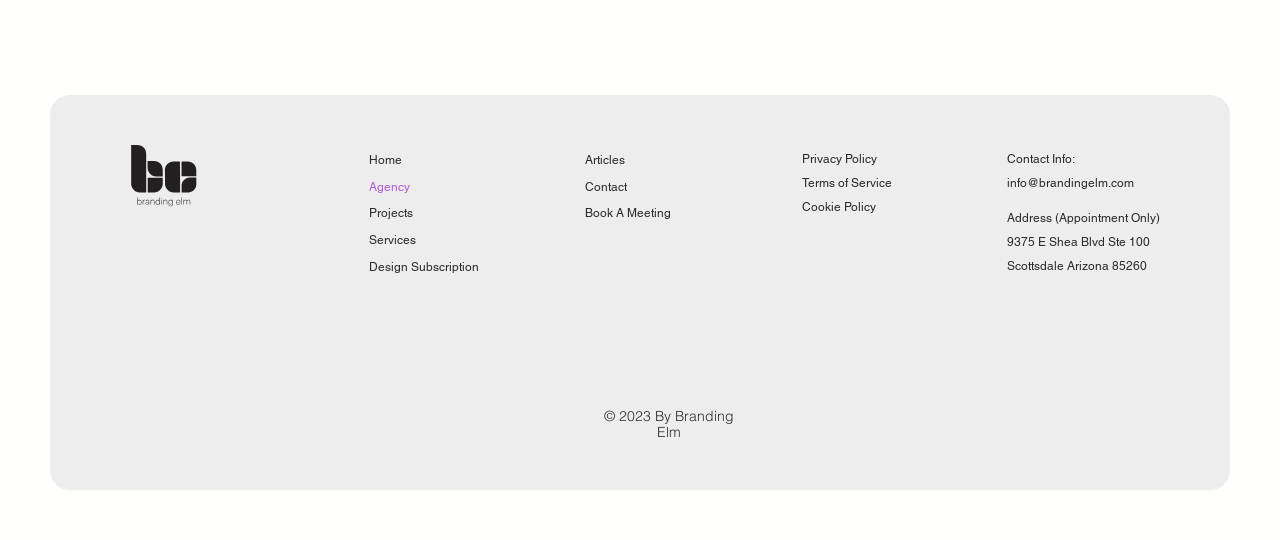What is the email address of the company?
Please give a detailed answer to the question using the information shown in the image.

The email address can be found in the contact information section, where it says 'Contact Info:' and provides the email address.